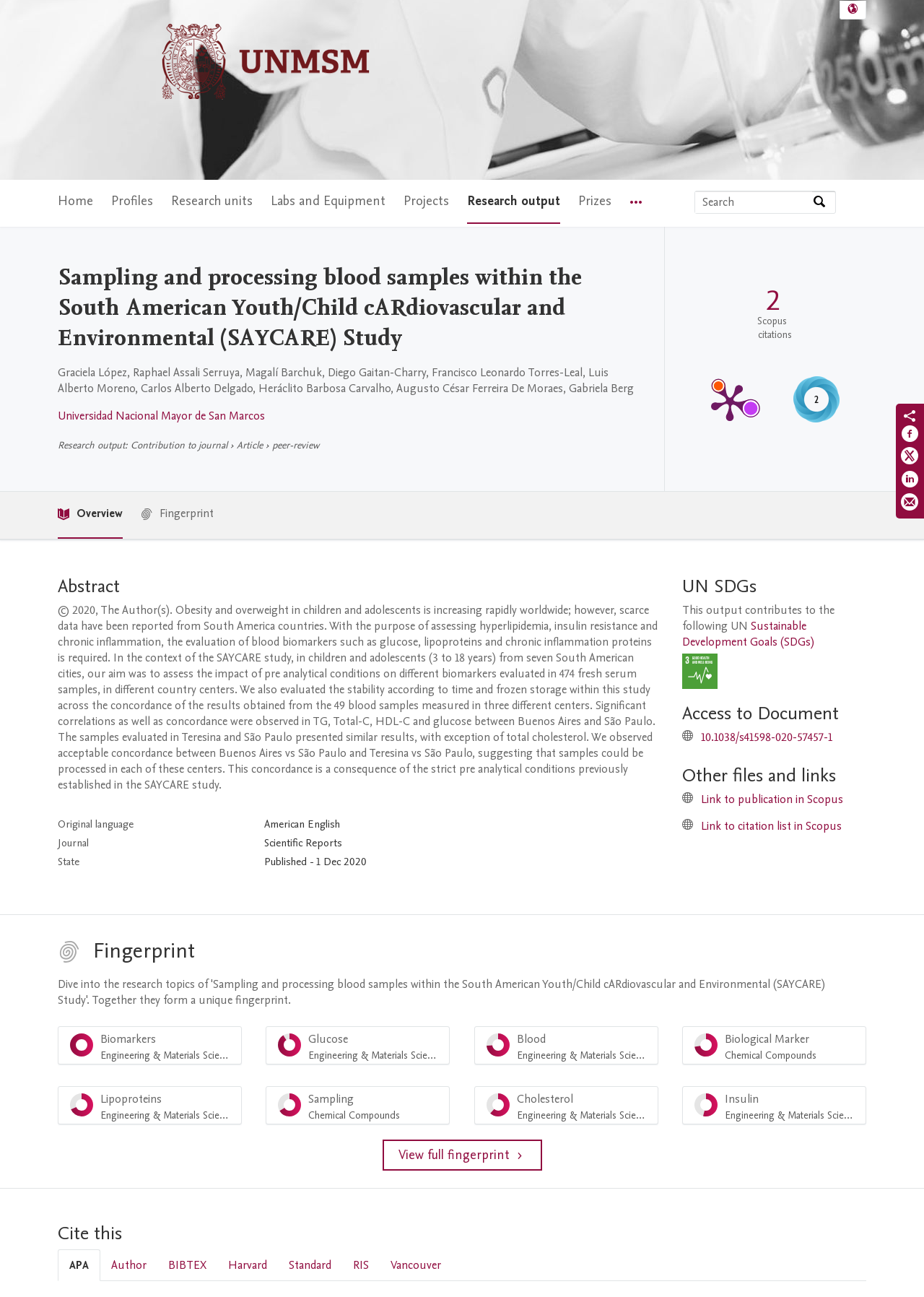Use a single word or phrase to respond to the question:
What is the purpose of the SAYCARE study?

To assess hyperlipidemia, insulin resistance and chronic inflammation